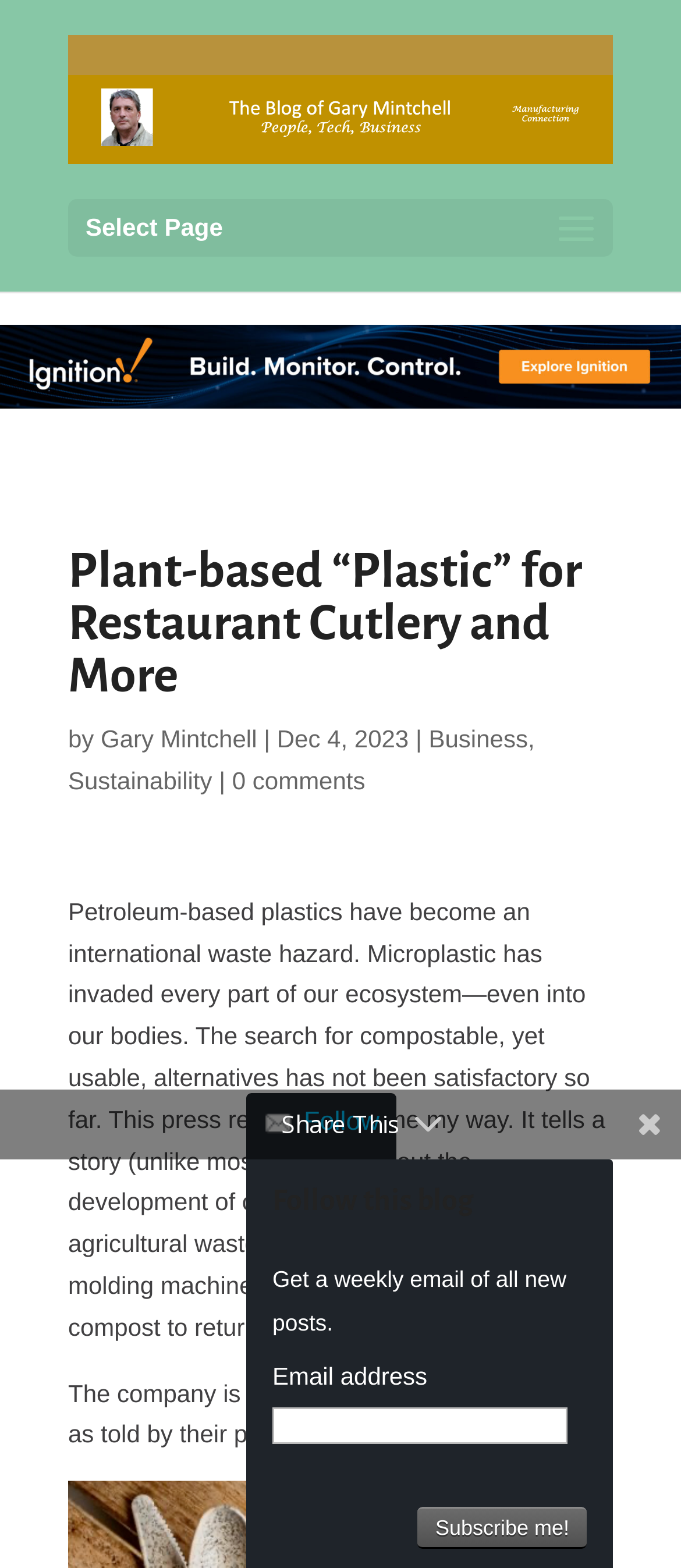Please identify the bounding box coordinates of the region to click in order to complete the given instruction: "Follow this blog". The coordinates should be four float numbers between 0 and 1, i.e., [left, top, right, bottom].

[0.362, 0.697, 0.583, 0.742]